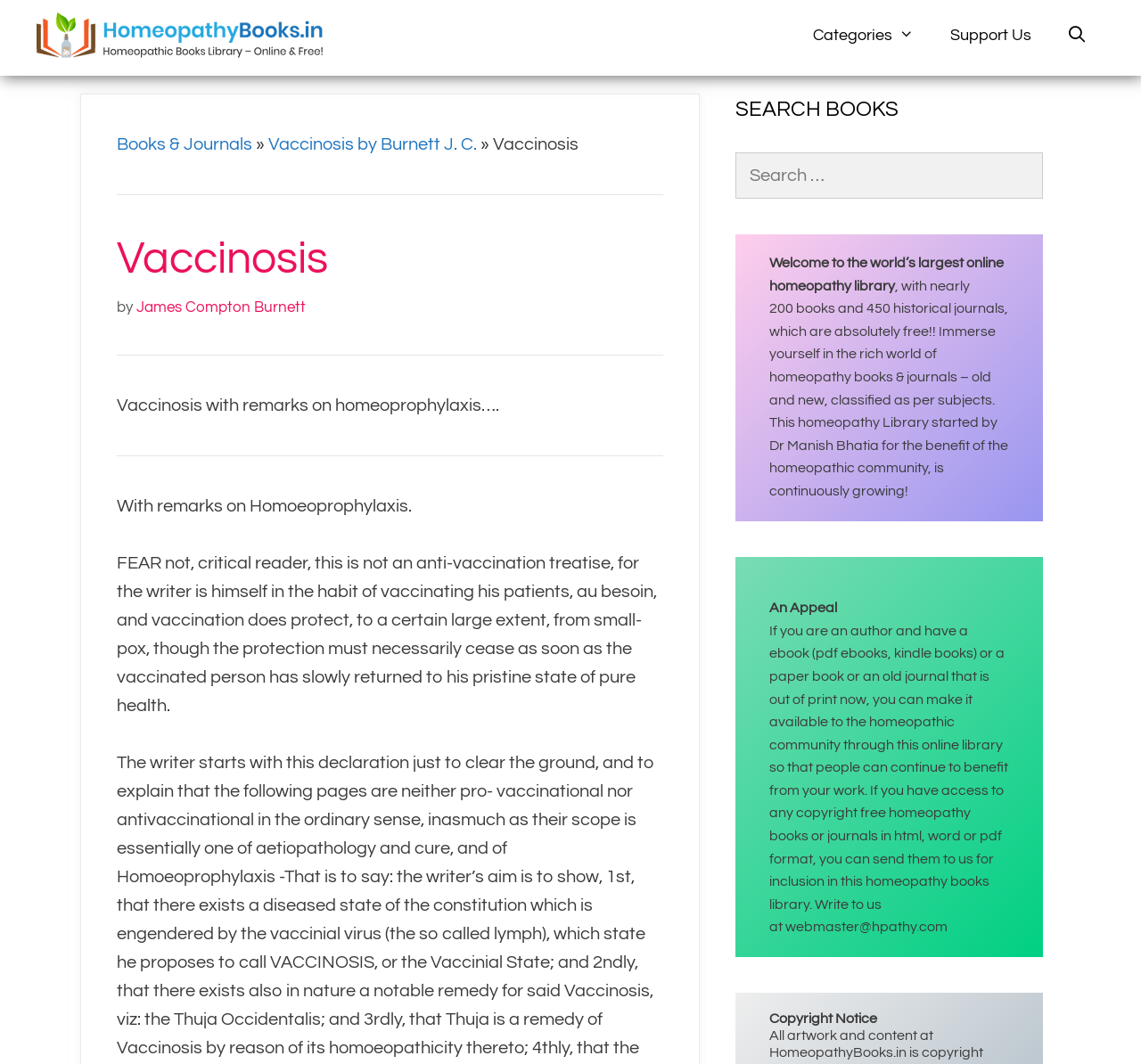Answer succinctly with a single word or phrase:
Who is the author of the book?

James Compton Burnett